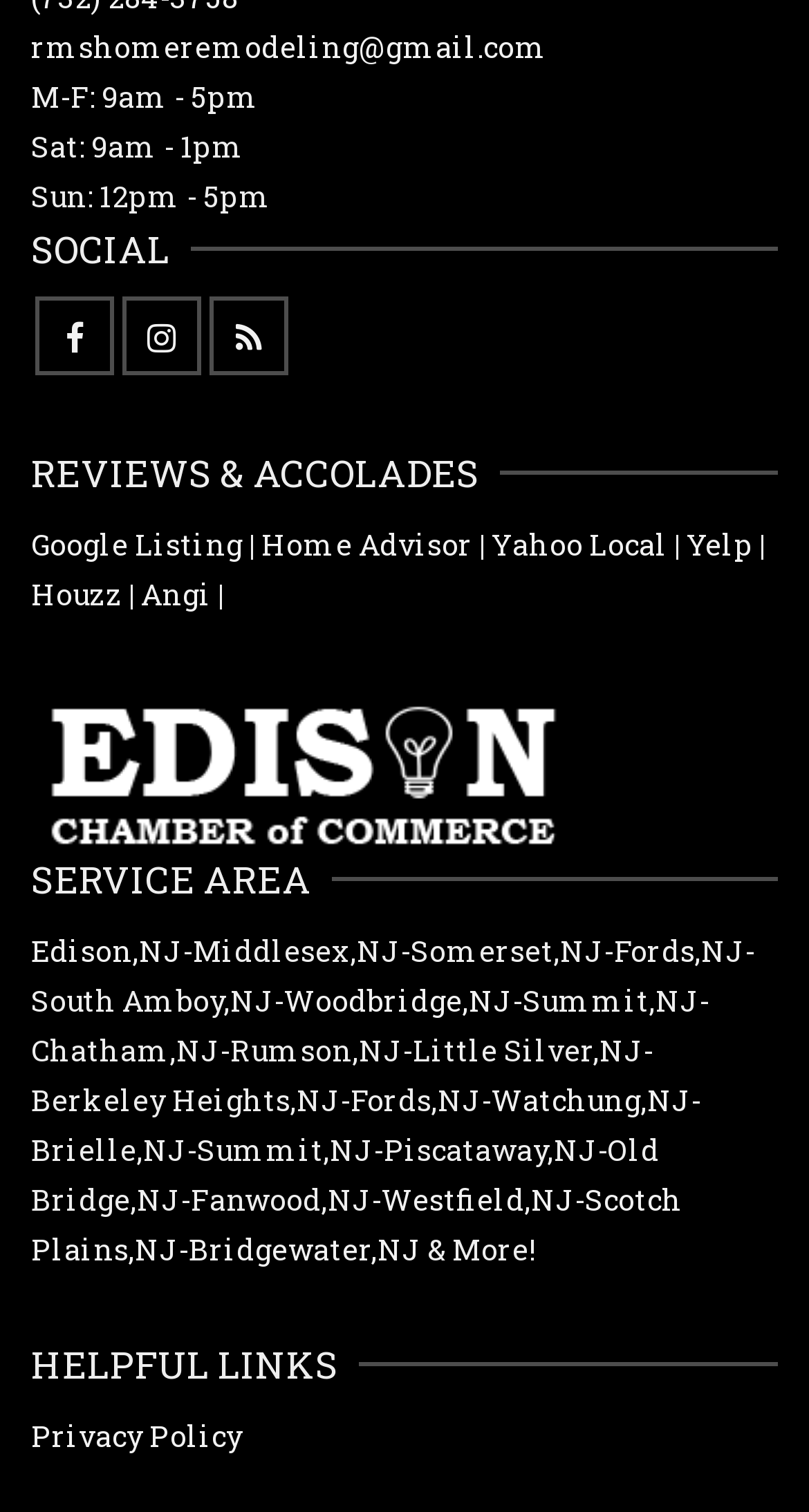What are the cities listed in the service area section?
Provide a concise answer using a single word or phrase based on the image.

Edison, Woodbridge, Watchung, Westfield, Scotch Plains, Bridgewater